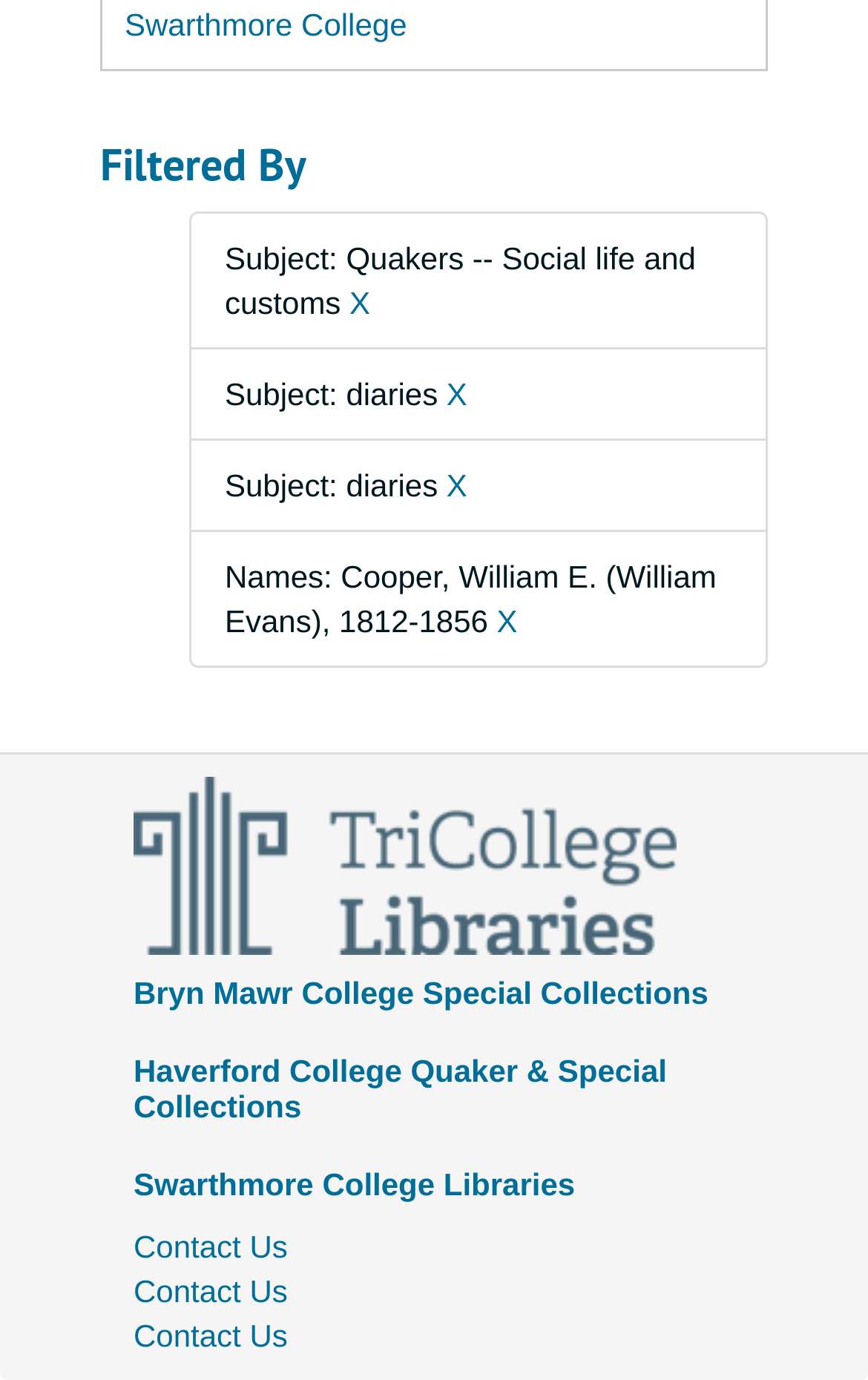Locate the bounding box coordinates of the element that needs to be clicked to carry out the instruction: "View collection at Bryn Mawr College Special Collections". The coordinates should be given as four float numbers ranging from 0 to 1, i.e., [left, top, right, bottom].

[0.154, 0.706, 0.816, 0.732]